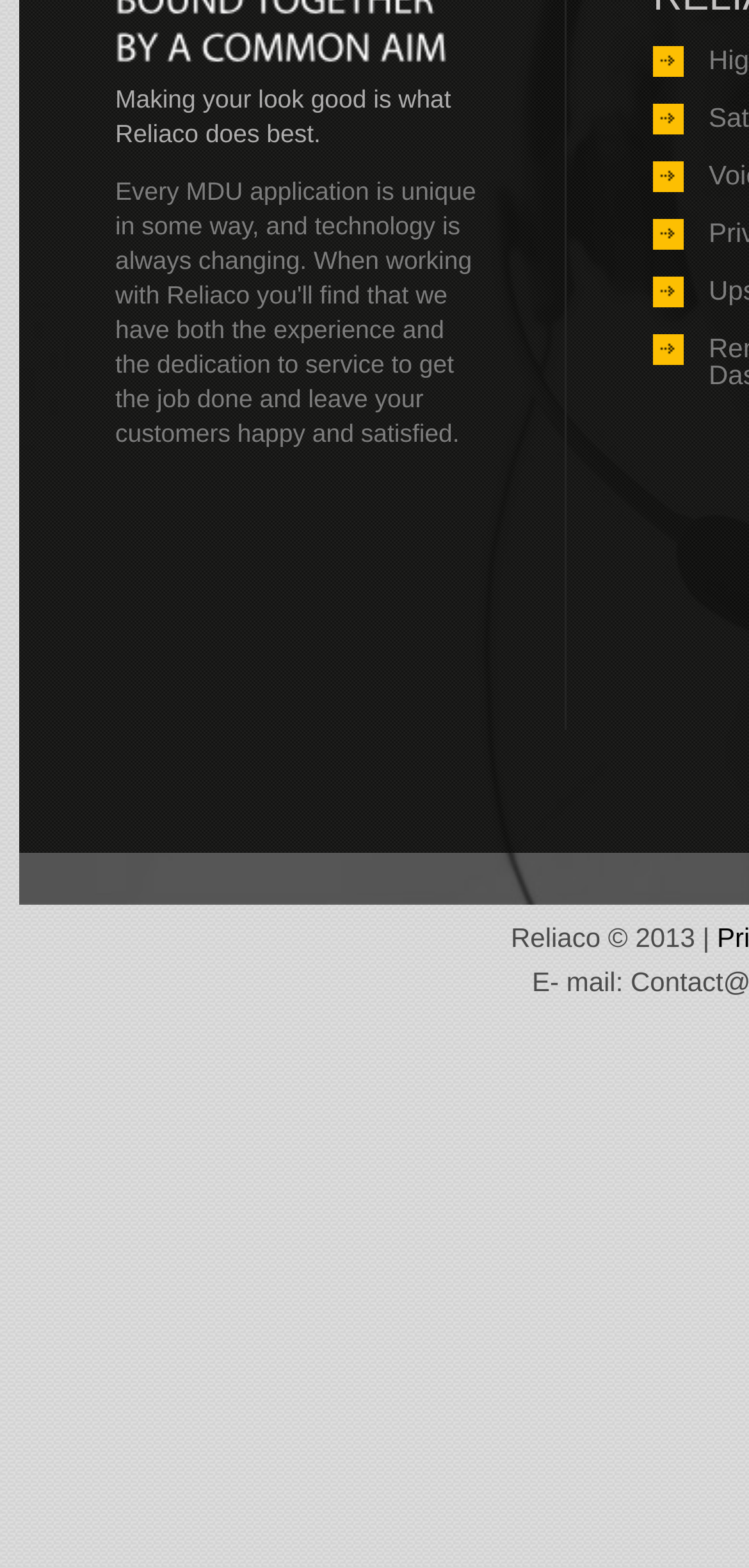Please find the bounding box coordinates (top-left x, top-left y, bottom-right x, bottom-right y) in the screenshot for the UI element described as follows: Reliaco

[0.682, 0.588, 0.802, 0.608]